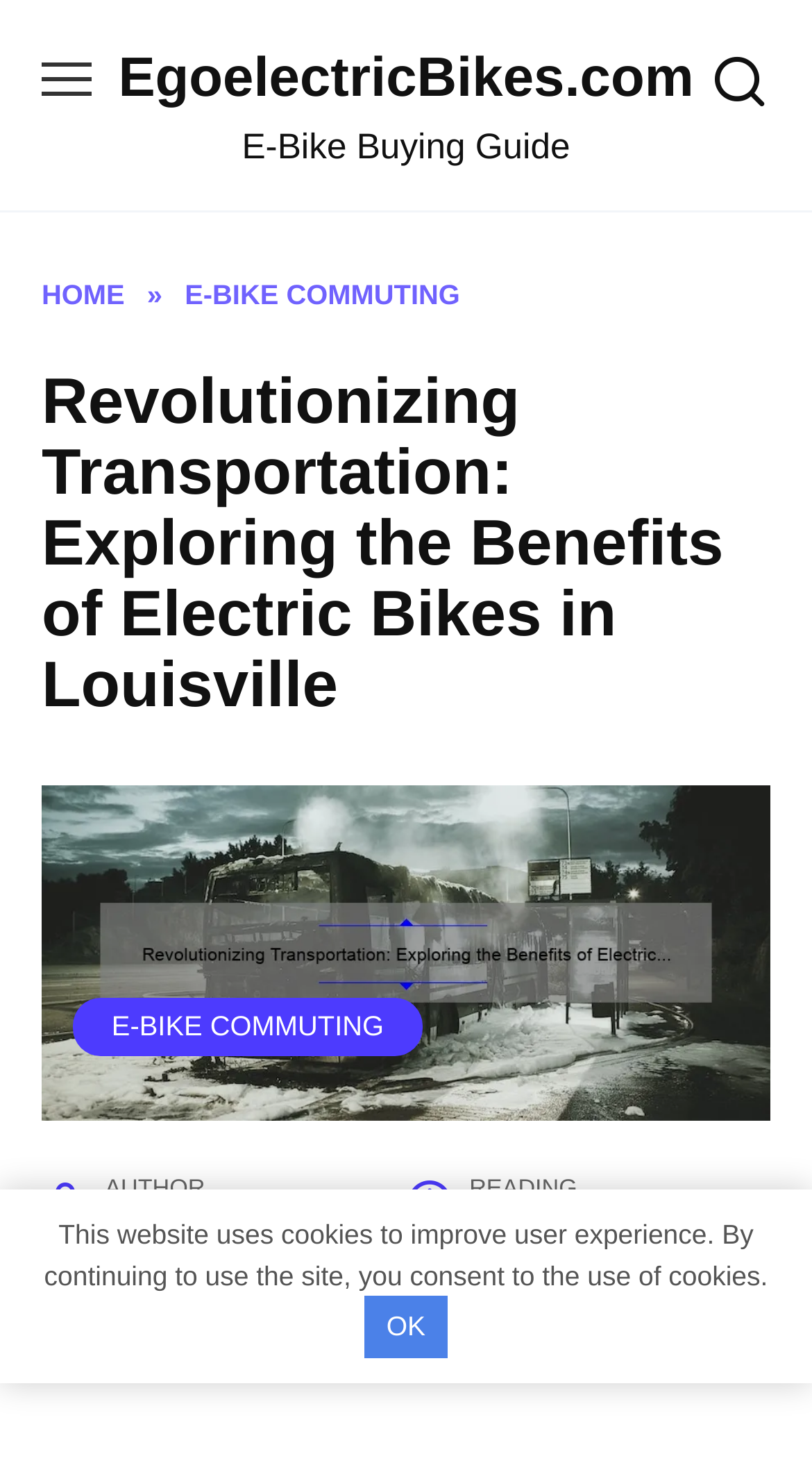Illustrate the webpage's structure and main components comprehensively.

The webpage is about Electric Bikes Louisville, featuring the latest news, reviews, and updates on electric bikes available in Louisville and its surrounding regions. 

At the top, there is a link to "EgoelectricBikes.com" and a static text "E-Bike Buying Guide". Below these elements, there is a navigation menu with links to "HOME", "E-BIKE COMMUTING", and other pages, separated by a "»" symbol. 

The main content of the webpage is an article titled "Revolutionizing Transportation: Exploring the Benefits of Electric Bikes in Louisville", which is a heading. Below the heading, there is an image related to the article. 

On the right side of the image, there is a link to "E-BIKE COMMUTING" and some metadata about the article, including the author "EcoRide Explorer", reading time "9 min", views "79", and publication date "October 29, 2023". 

At the bottom of the webpage, there is a notification about the website using cookies, with a button "OK" to consent to the use of cookies.